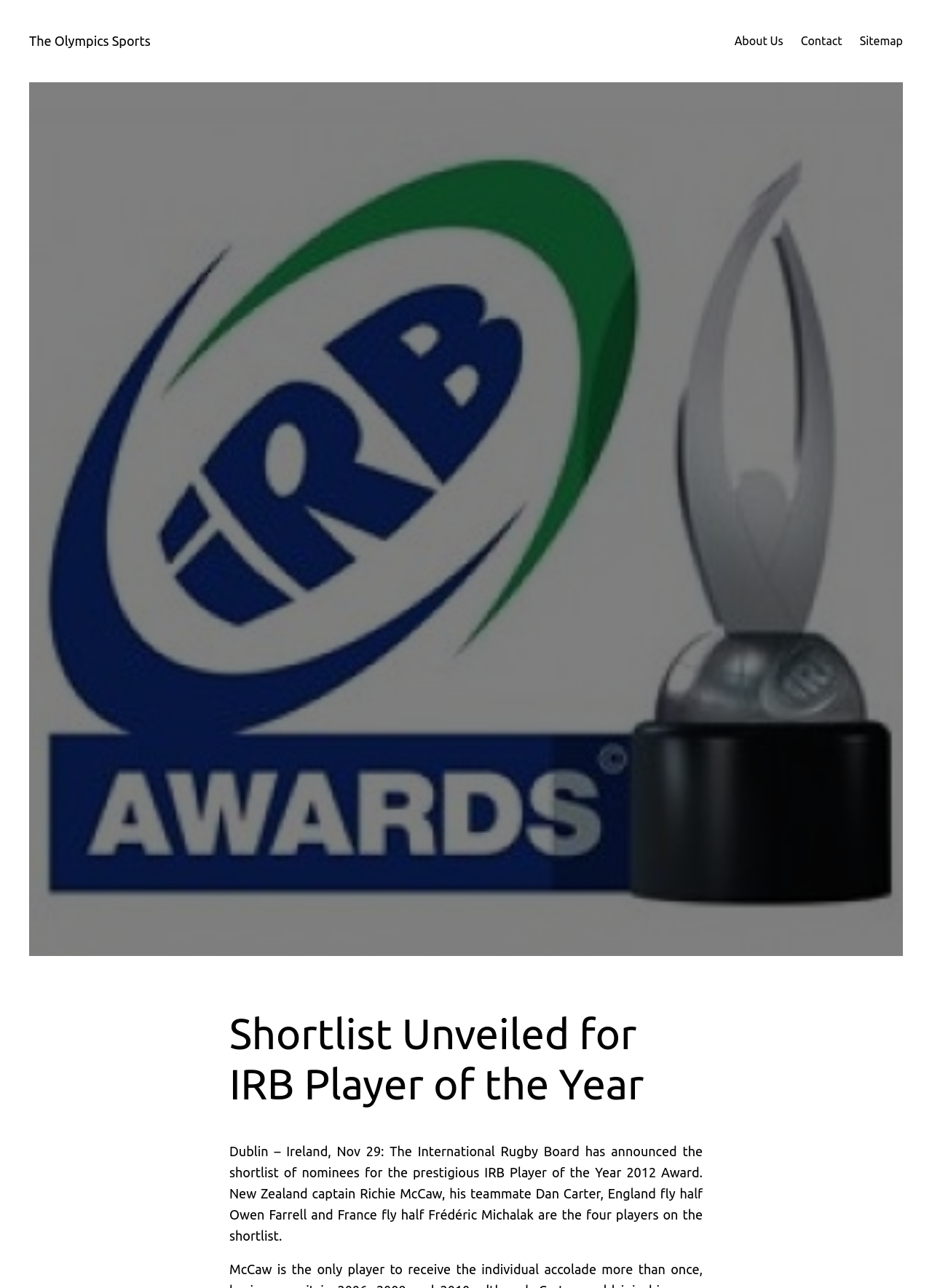Identify and extract the main heading of the webpage.

Shortlist Unveiled for IRB Player of the Year